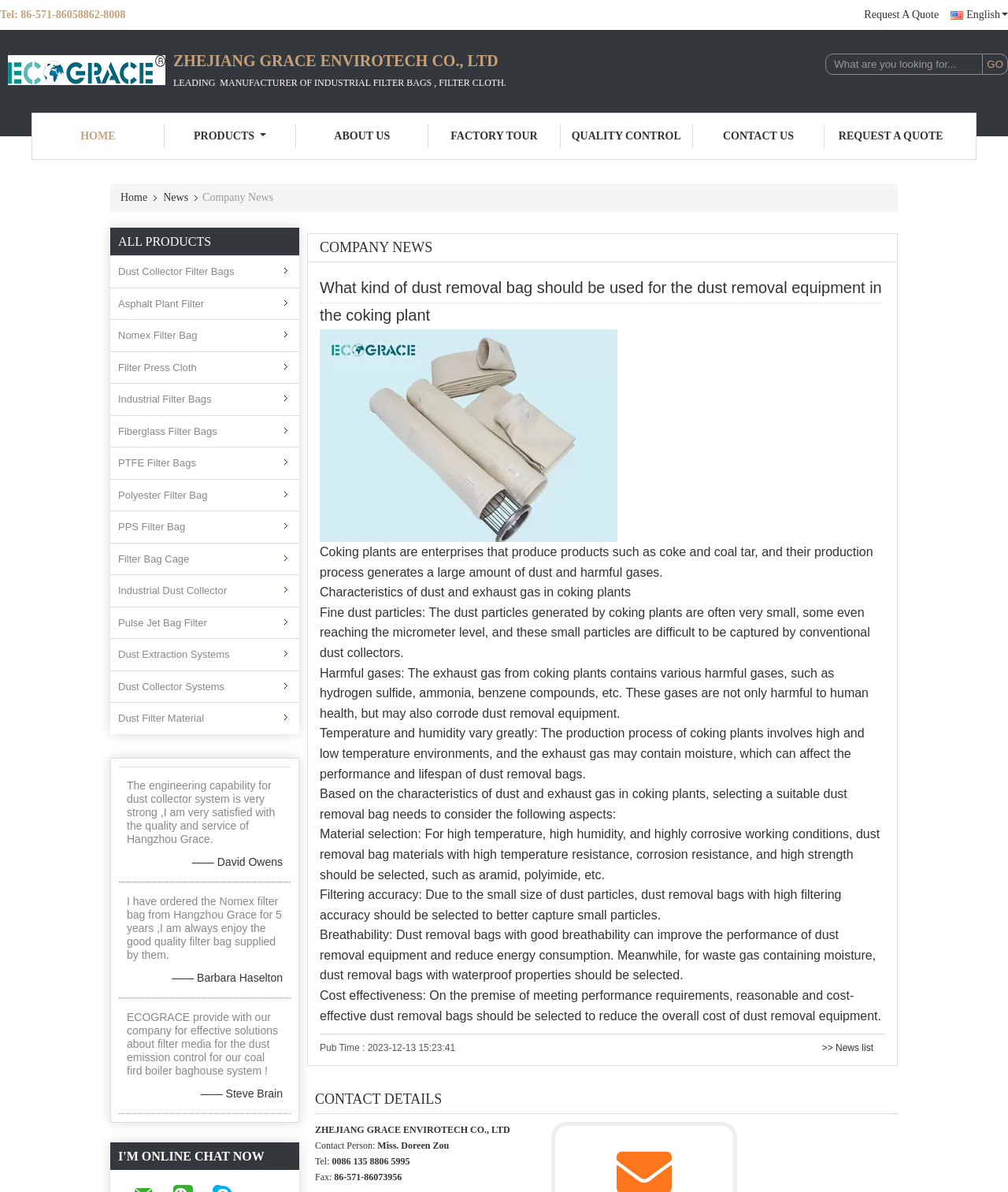Construct a thorough caption encompassing all aspects of the webpage.

This webpage is about ZHEJIANG GRACE ENVIROTECH CO., LTD, a manufacturer of industrial filter bags. At the top of the page, there is a header section with the company's logo, contact information, and a search bar. Below the header, there are several links to different sections of the website, including "HOME", "PRODUCTS", "ABOUT US", and "CONTACT US".

On the left side of the page, there is a menu with links to various products, such as "Dust Collector Filter Bags", "Asphalt Plant Filter", and "Nomex Filter Bag". Below the menu, there are three customer testimonials with images.

The main content of the page is an article titled "What kind of dust removal bag should be used for the dust removal equipment in the coking plant". The article discusses the characteristics of dust and exhaust gas in coking plants, including fine dust particles, harmful gases, and varying temperatures and humidity. It then explains the factors to consider when selecting a suitable dust removal bag, such as material selection, filtering accuracy, breathability, and cost effectiveness.

At the bottom of the page, there is a section with contact details, including the company's address, contact person, phone number, and fax number. There is also a link to a news list and a button to request a quote.